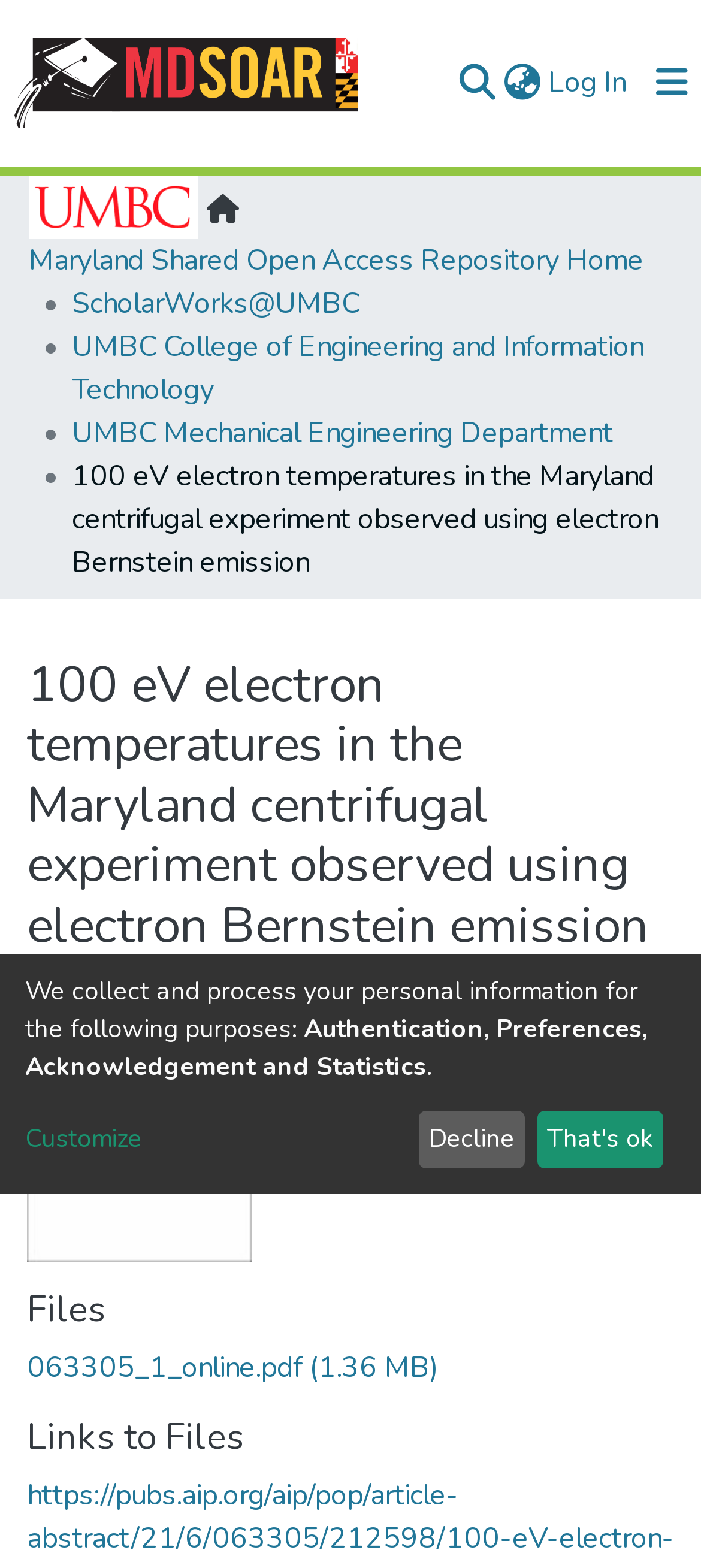Determine the bounding box coordinates of the clickable region to follow the instruction: "View file 063305_1_online.pdf".

[0.038, 0.86, 0.626, 0.885]